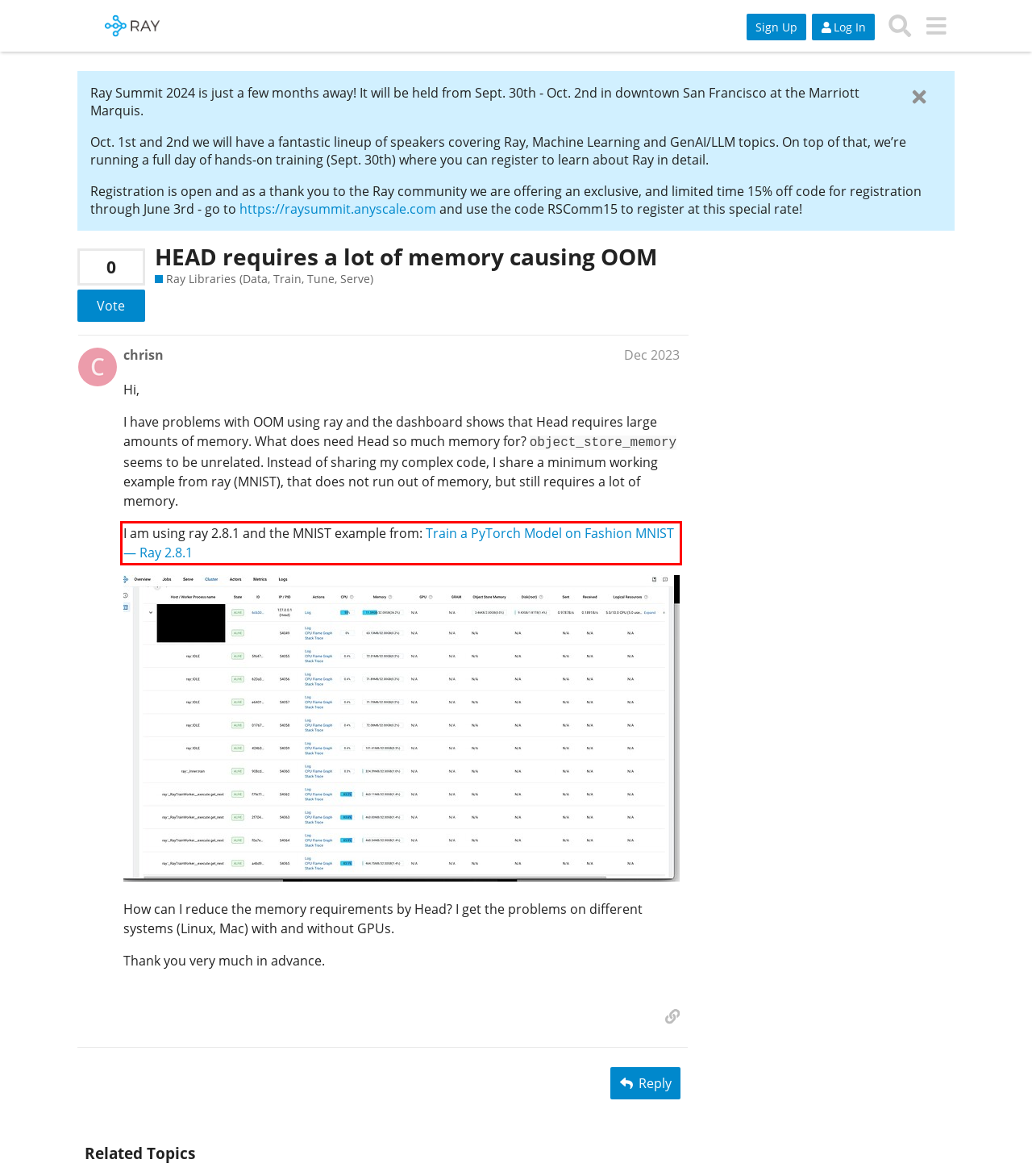By examining the provided screenshot of a webpage, recognize the text within the red bounding box and generate its text content.

I am using ray 2.8.1 and the MNIST example from: Train a PyTorch Model on Fashion MNIST — Ray 2.8.1